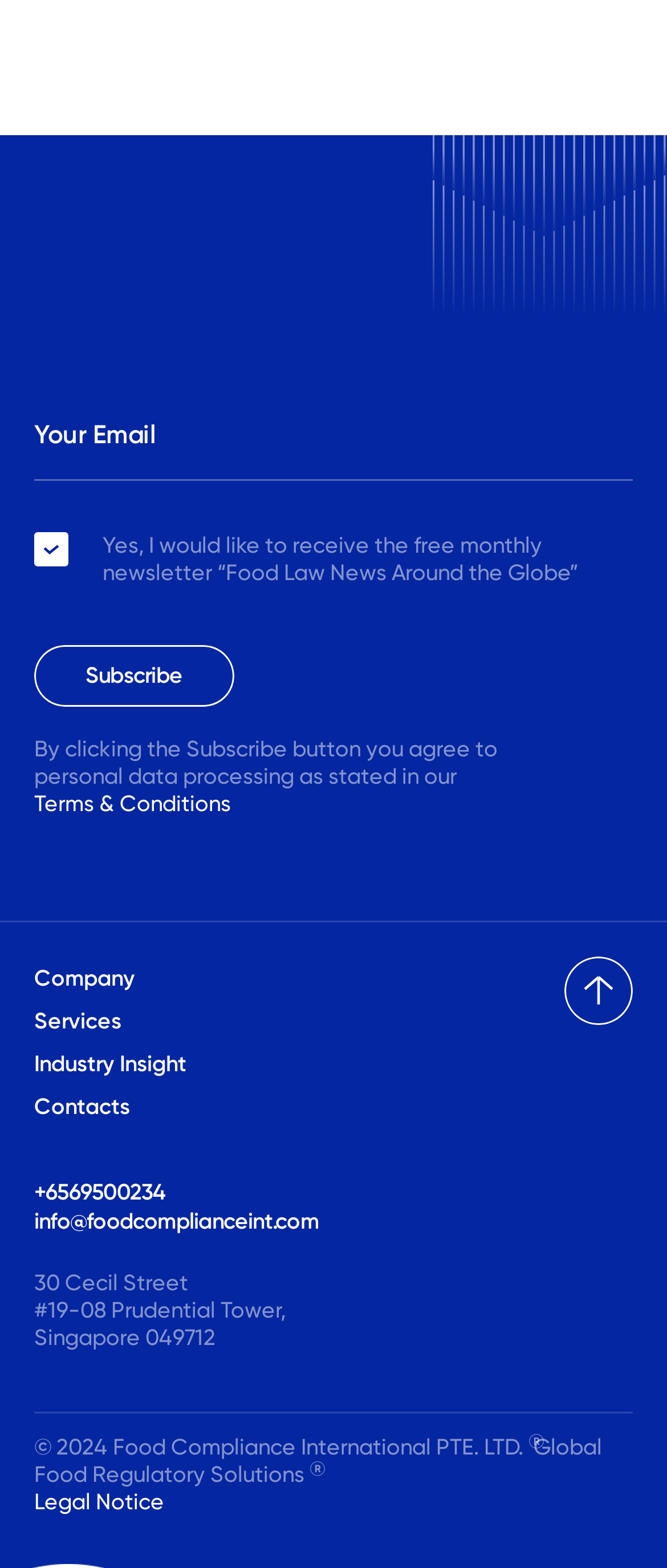Please provide the bounding box coordinate of the region that matches the element description: Contacts. Coordinates should be in the format (top-left x, top-left y, bottom-right x, bottom-right y) and all values should be between 0 and 1.

[0.051, 0.697, 0.195, 0.716]